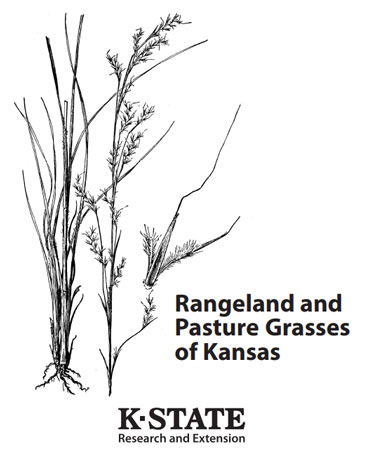Detail every aspect of the image in your description.

This illustration showcases the various rangeland and pasture grasses of Kansas, highlighting their importance within the state's diverse ecosystems. The detailed sketch represents both the familiar native grasses and some introduced varieties commonly utilized in agriculture. Accompanying the graphic is the title "Rangeland and Pasture Grasses of Kansas," emphasizing the educational aspect of the work, which serves as a comprehensive identification guide. This resource, developed by Kansas State University’s Research and Extension, underscores their commitment to supporting local agricultural practices and biodiversity.